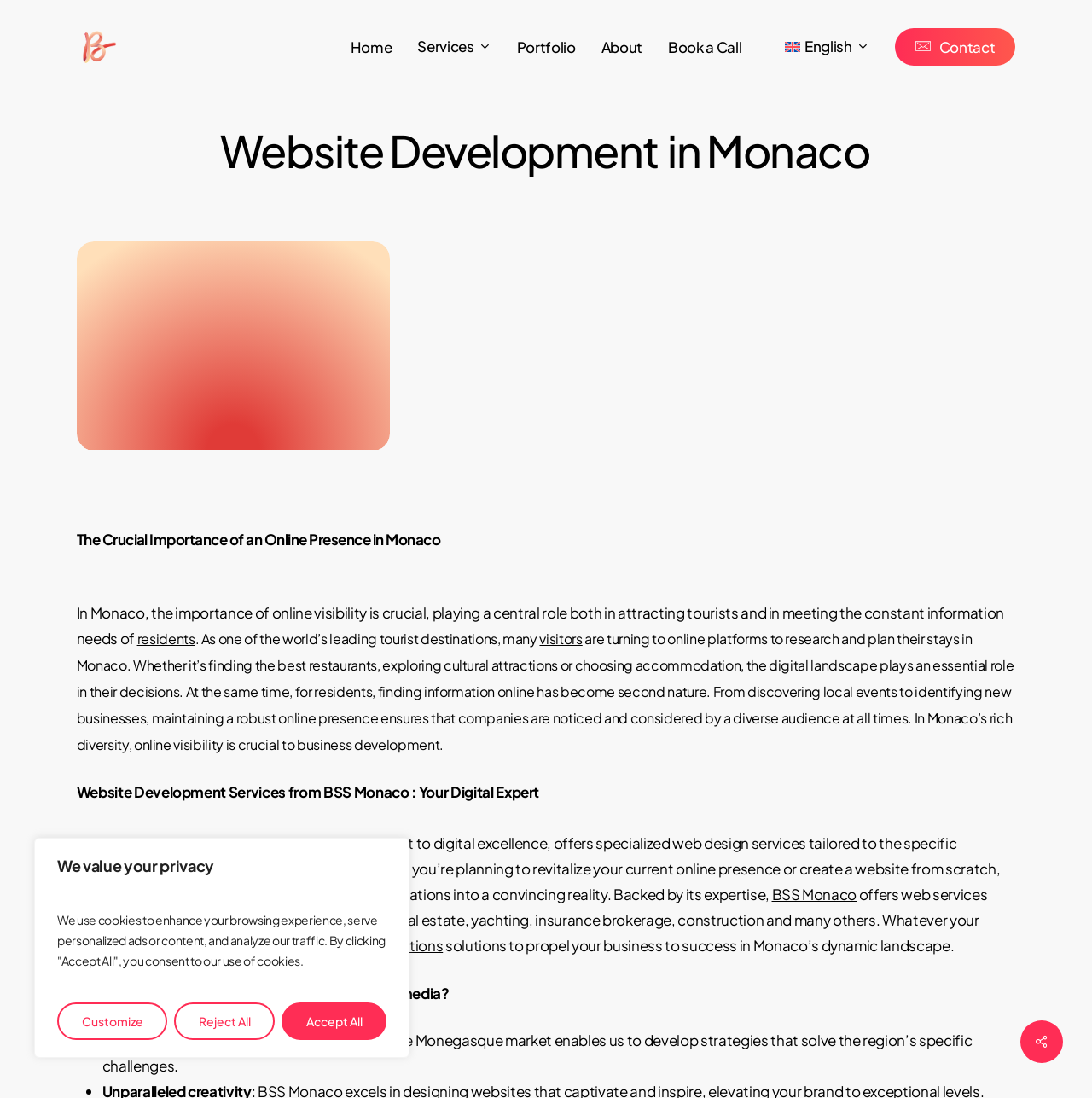Locate the bounding box coordinates of the clickable area needed to fulfill the instruction: "Click the 'Contact' link".

[0.819, 0.026, 0.93, 0.06]